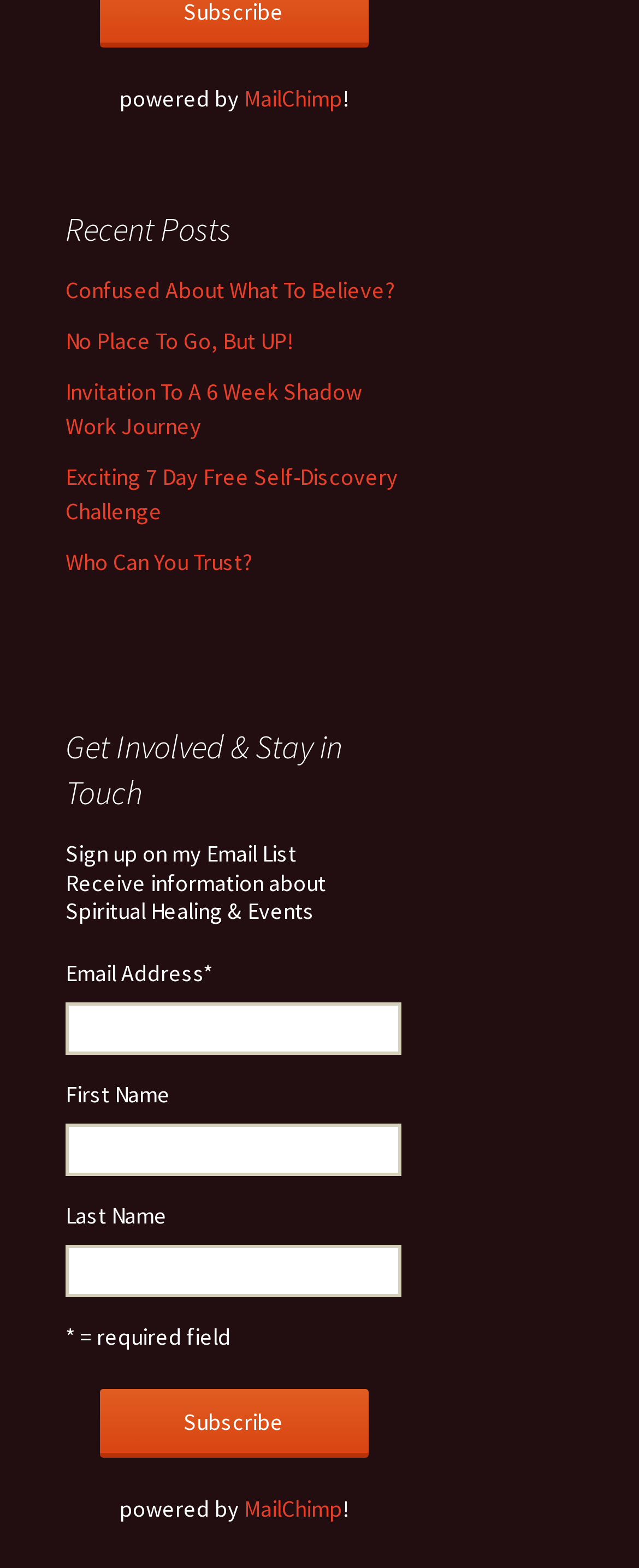Locate the bounding box coordinates of the area that needs to be clicked to fulfill the following instruction: "Enter first name". The coordinates should be in the format of four float numbers between 0 and 1, namely [left, top, right, bottom].

[0.103, 0.717, 0.628, 0.75]